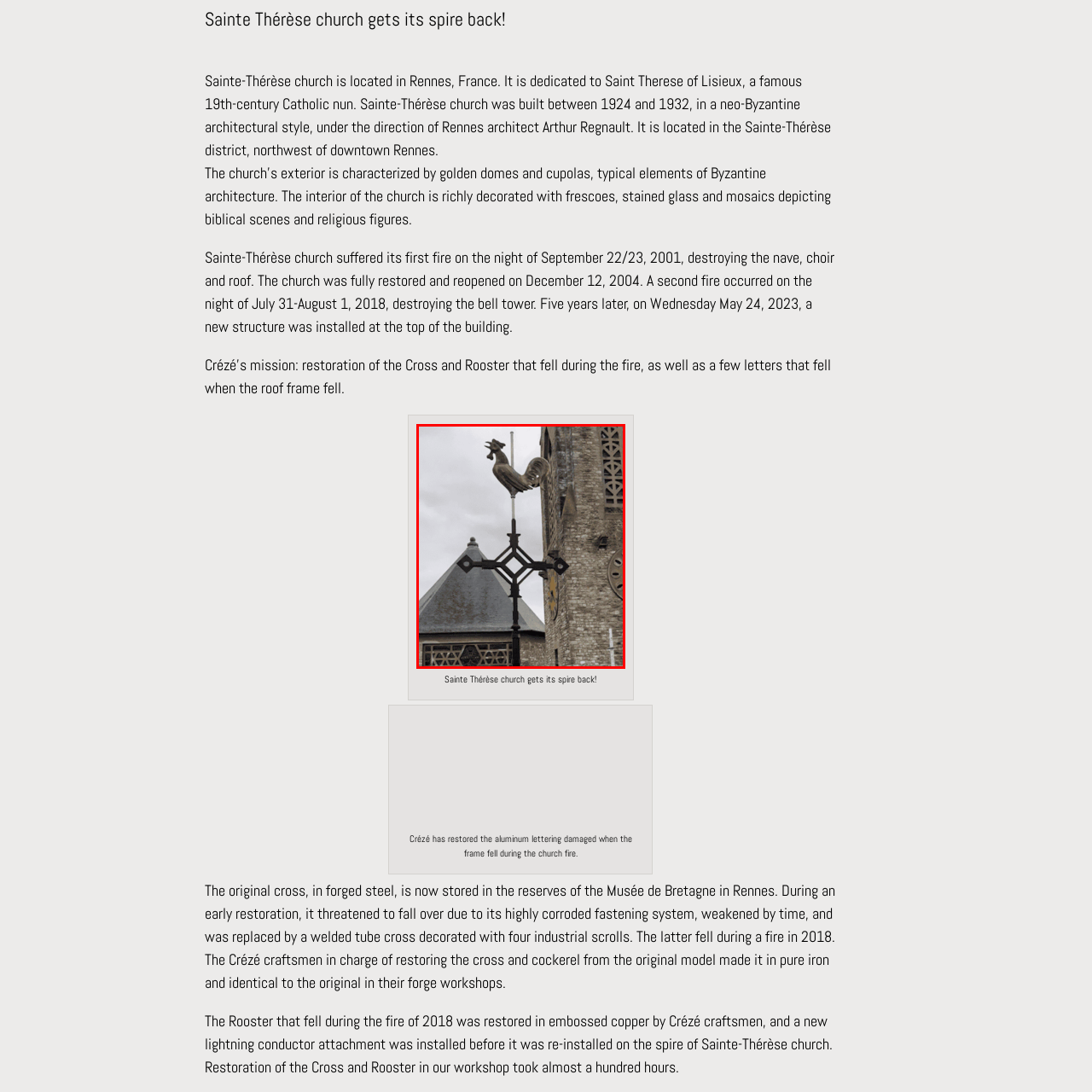What is the architectural style of the Sainte-Thérèse church?  
Carefully review the image highlighted by the red outline and respond with a comprehensive answer based on the image's content.

The caption describes the church's architecture as neo-Byzantine, characterized by its unique stonework and rich historical significance, which serves as a backdrop for the restored spire.